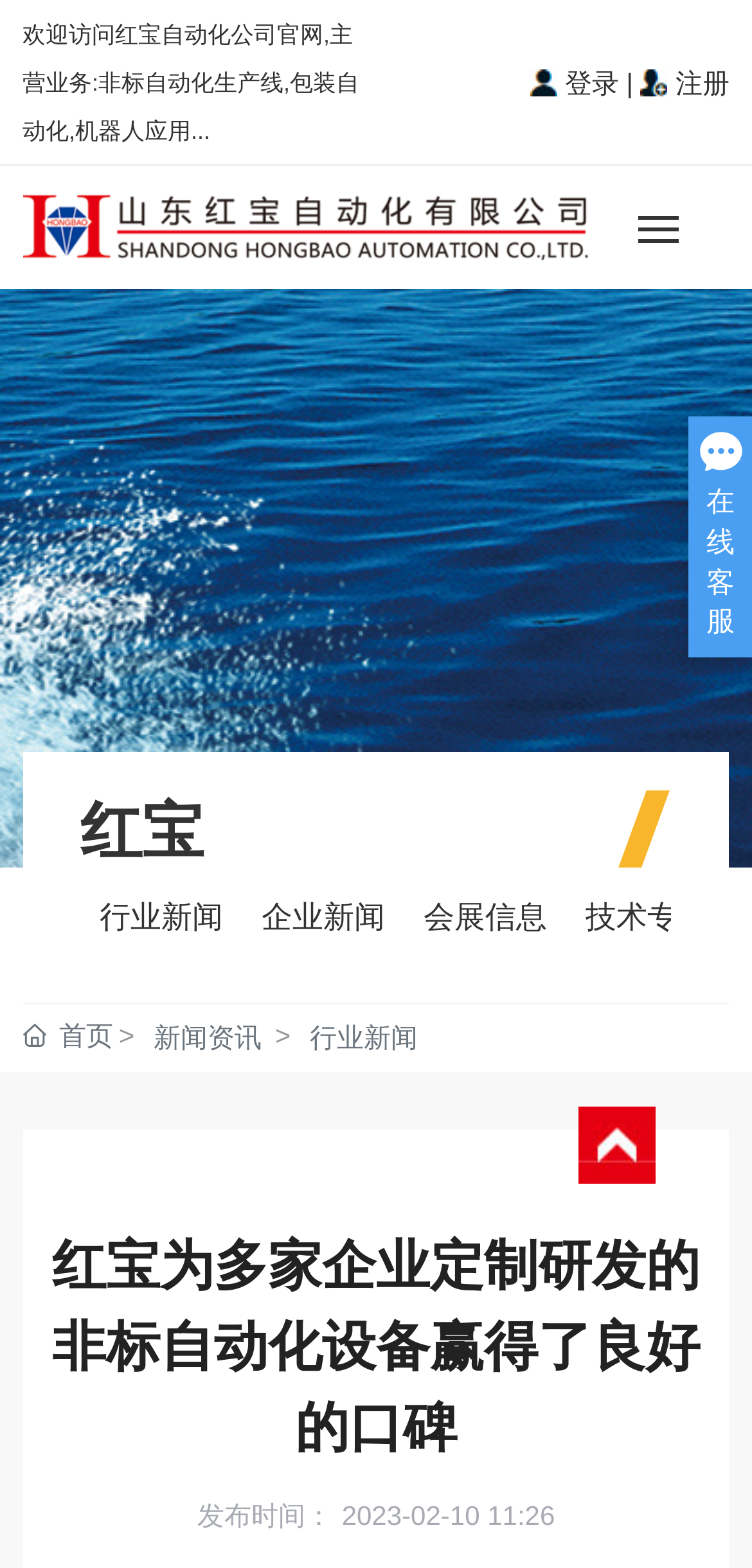Please provide the bounding box coordinates for the element that needs to be clicked to perform the instruction: "Click the login button". The coordinates must consist of four float numbers between 0 and 1, formatted as [left, top, right, bottom].

[0.705, 0.042, 0.833, 0.062]